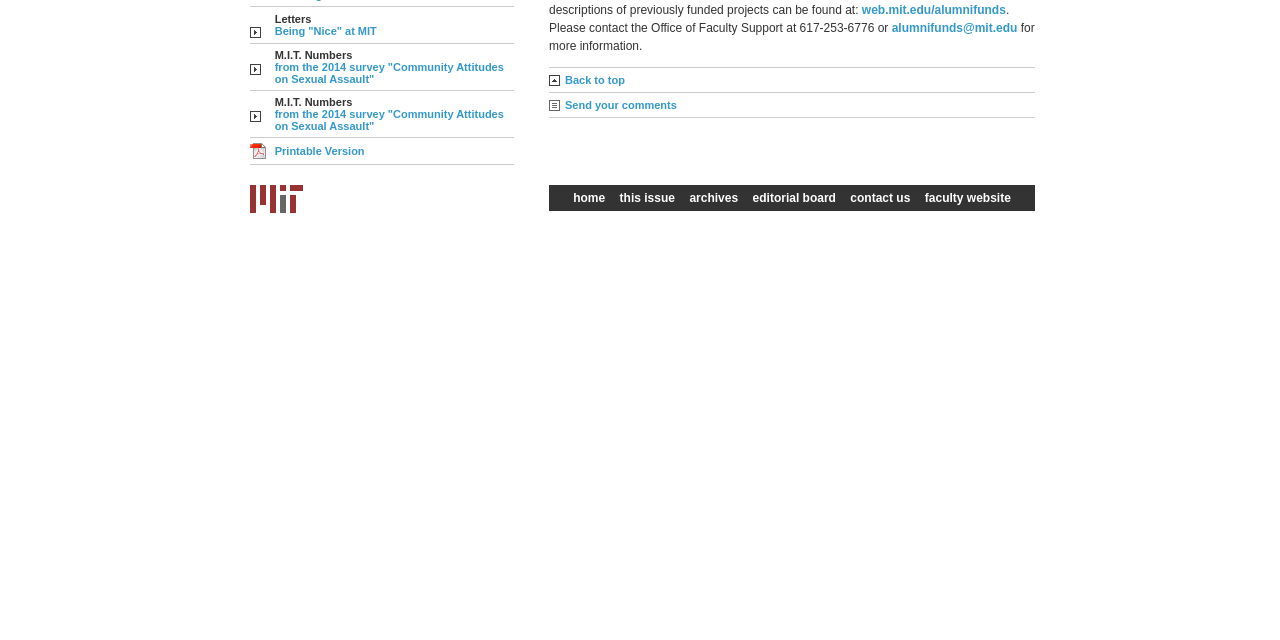Give the bounding box coordinates for the element described as: "Back to top".

[0.441, 0.116, 0.488, 0.134]